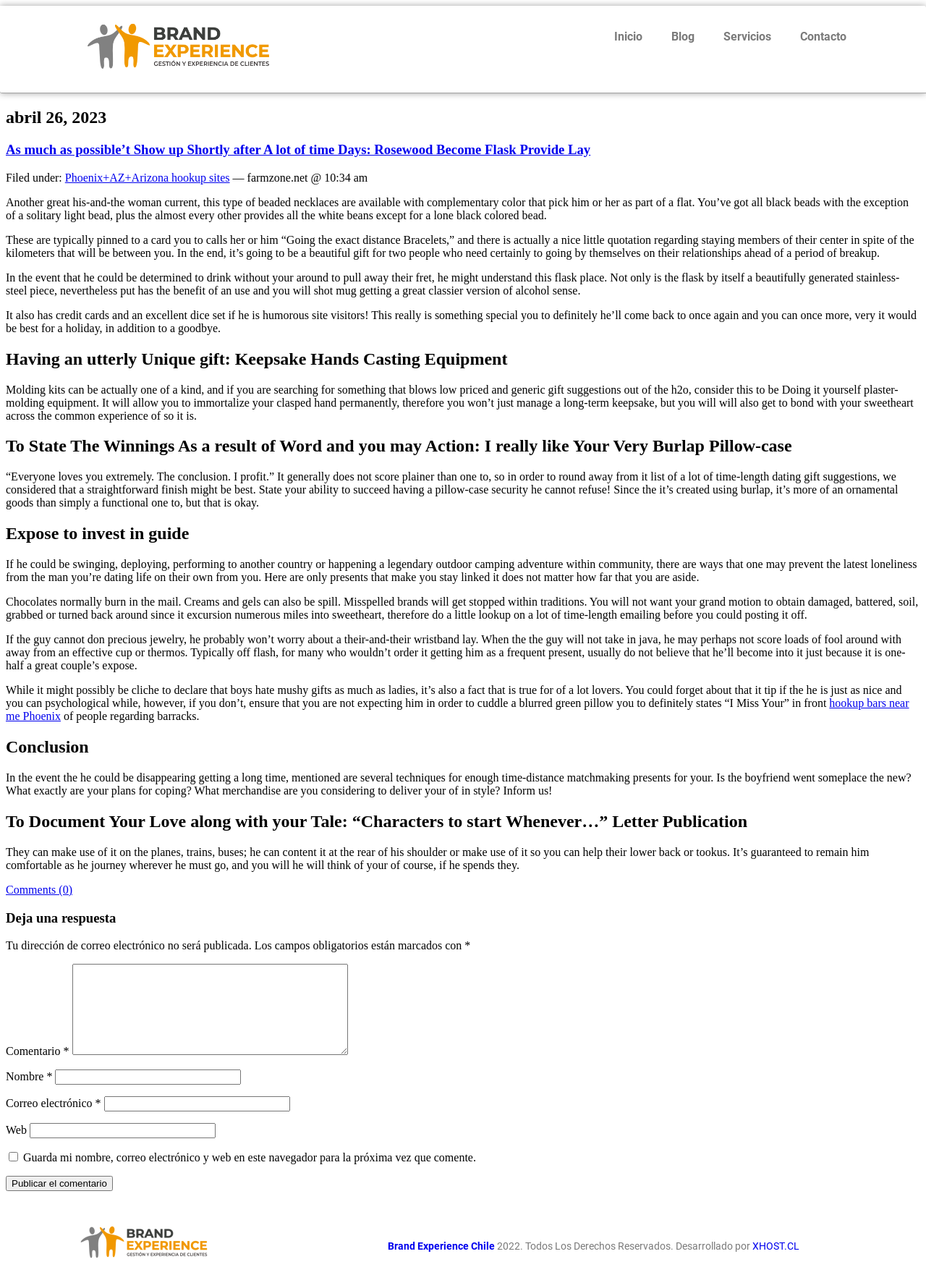Articulate a detailed summary of the webpage's content and design.

This webpage appears to be a blog post or article discussing gift ideas for long-distance relationships. The title of the post is "As much as possible’t Show up Shortly after A lot of time Days: Rosewood Become Flask Provide Lay – Brand Experience Chile".

At the top of the page, there are five links to different sections of the website: "Inicio", "Blog", "Servicios", and "Contacto". Below these links, there is a heading with the date "abril 26, 2023". 

The main content of the page is divided into several sections, each with a heading. The first section discusses a gift idea for a long-distance relationship, which is a flask with a special message. The text describes the gift in detail and explains why it's a good idea.

The next section has a heading "Having an utterly Unique gift: Keepsake Hands Casting Equipment" and discusses a DIY plaster-molding kit as a gift idea. The following sections have headings such as "To State The Winnings As a result of Word and you may Action: I really like Your Very Burlap Pillow-case" and "Expose to invest in guide", and discuss various gift ideas and tips for long-distance relationships.

Throughout the page, there are several blocks of text that provide additional information and advice on long-distance relationships. There are also links to other related articles or websites, such as "hookup bars near me Phoenix" and "Phoenix+AZ+Arizona hookup sites".

At the bottom of the page, there is a section for comments, where users can leave a response to the article. There are fields for entering a name, email address, and website, as well as a checkbox to save the user's information for future comments. There is also a button to submit the comment.

Finally, there is a footer section with a logo and links to the website's social media profiles, as well as a copyright notice and a link to the website's developer.